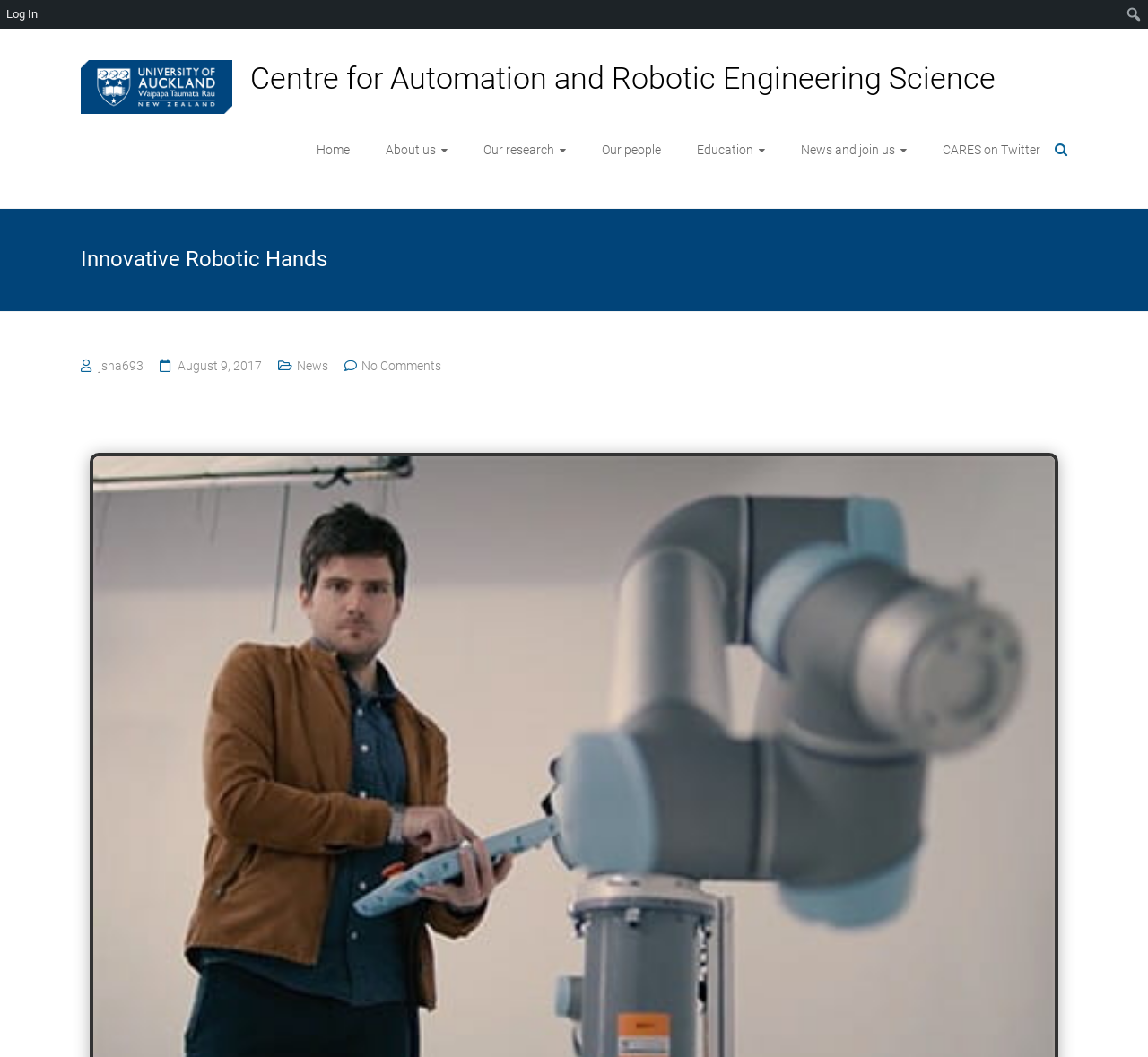Identify the bounding box coordinates of the section to be clicked to complete the task described by the following instruction: "log in to the system". The coordinates should be four float numbers between 0 and 1, formatted as [left, top, right, bottom].

[0.0, 0.0, 0.039, 0.027]